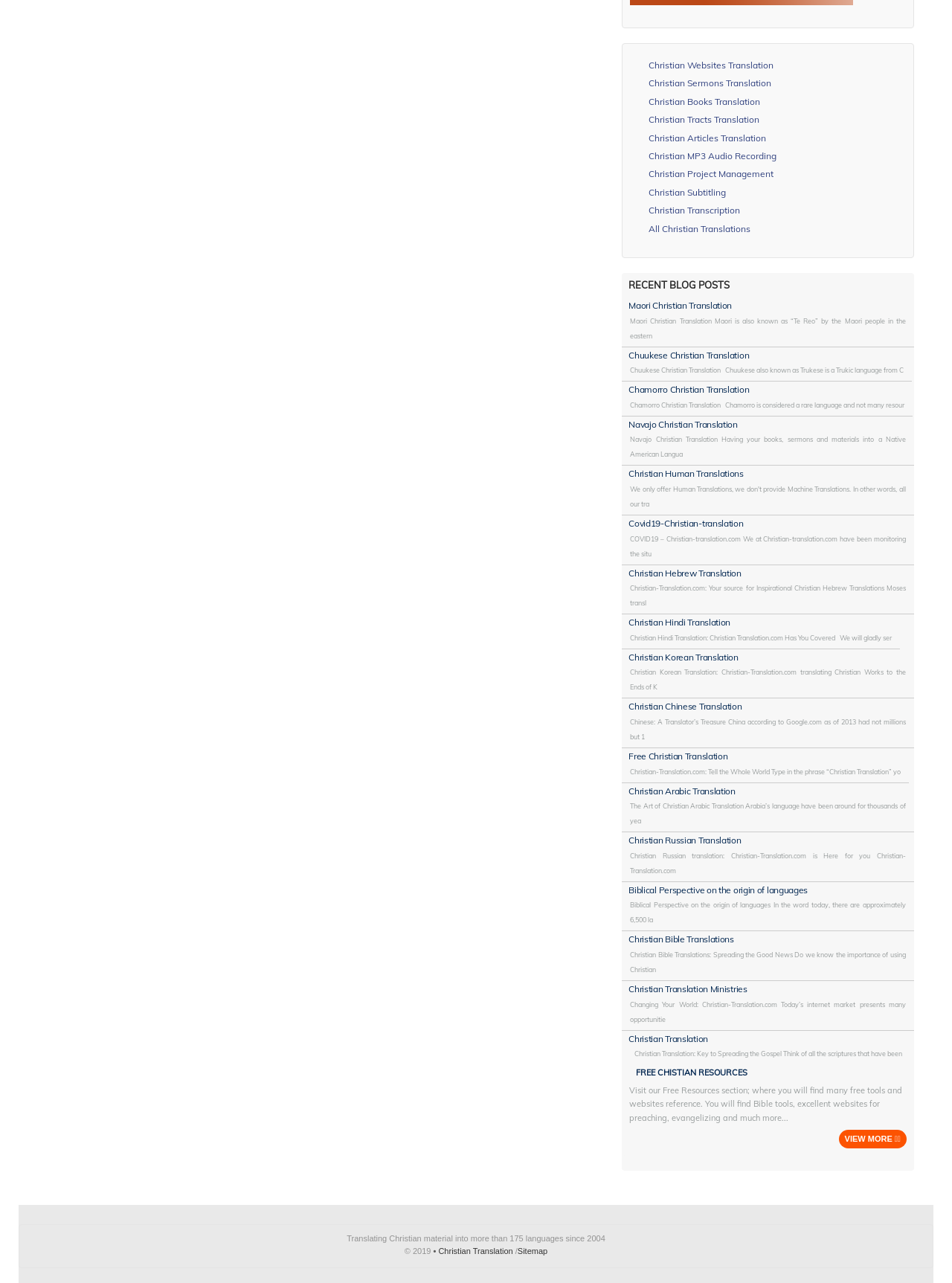Pinpoint the bounding box coordinates of the clickable area needed to execute the instruction: "View more free Christian resources". The coordinates should be specified as four float numbers between 0 and 1, i.e., [left, top, right, bottom].

[0.881, 0.88, 0.952, 0.895]